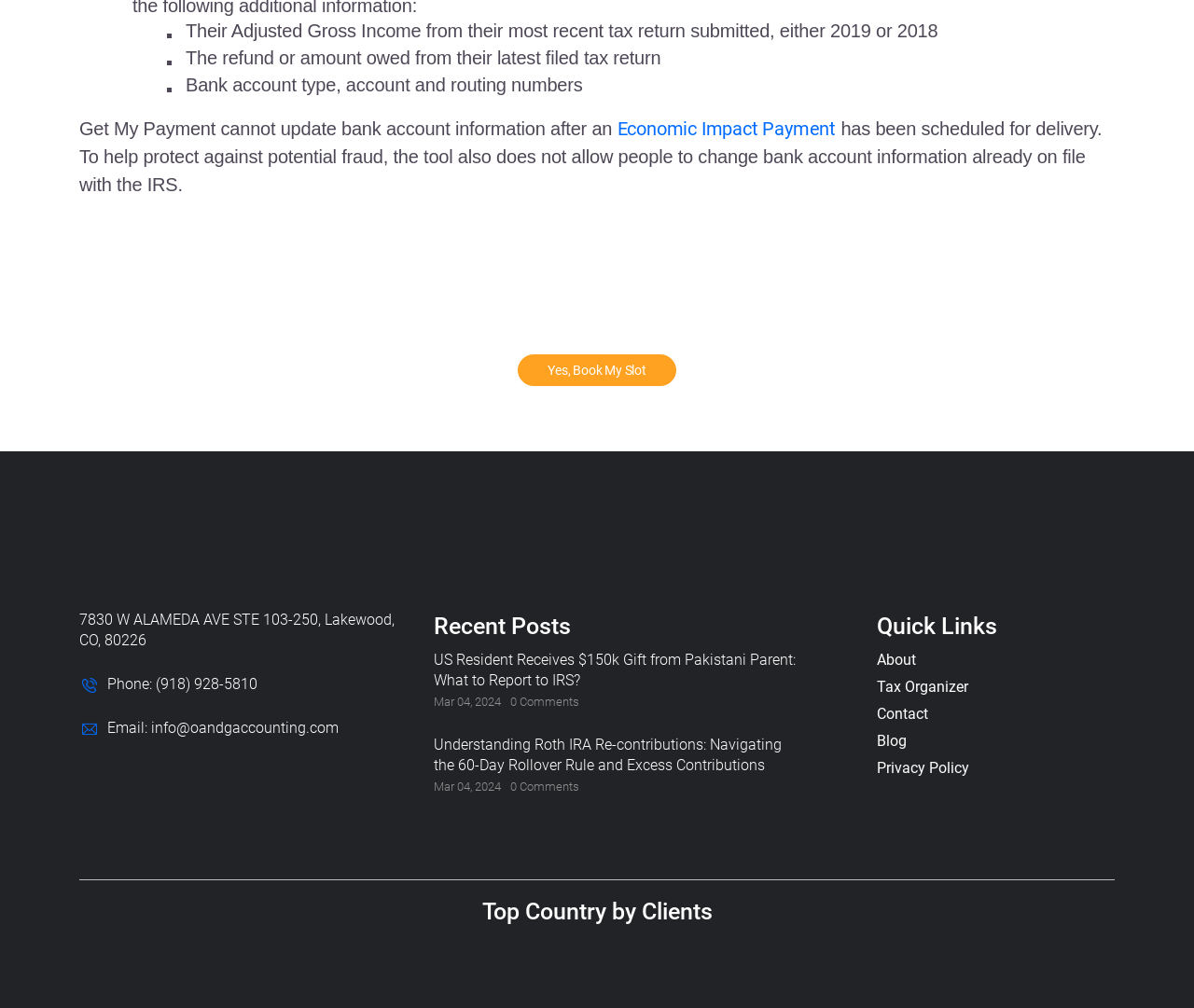What is the purpose of the 'BOOK A PAID CONSULTATION' button?
Observe the image and answer the question with a one-word or short phrase response.

Book a consultation